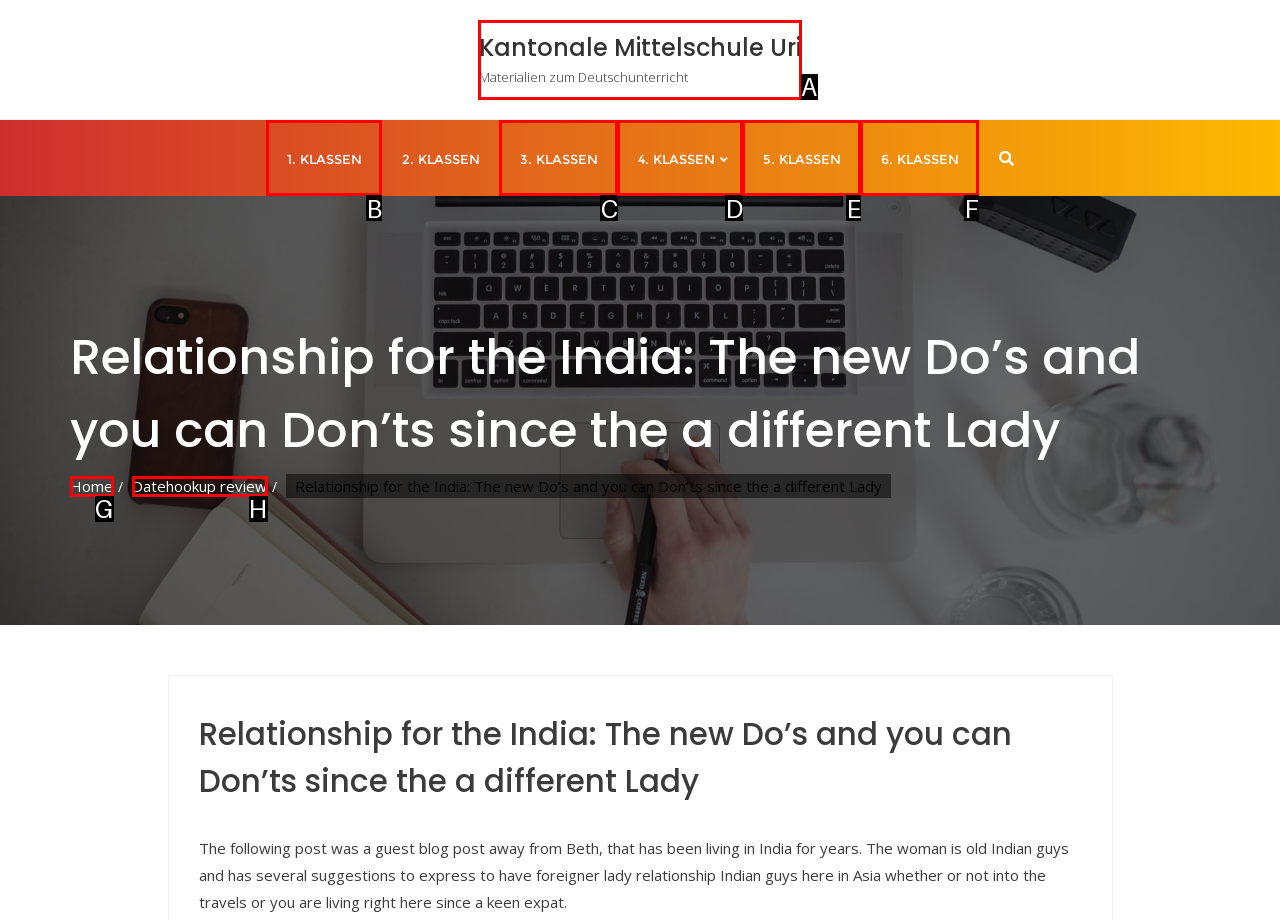Choose the letter of the UI element necessary for this task: Click on the link to Kantonale Mittelschule Uri Materialien zum Deutschunterricht
Answer with the correct letter.

A